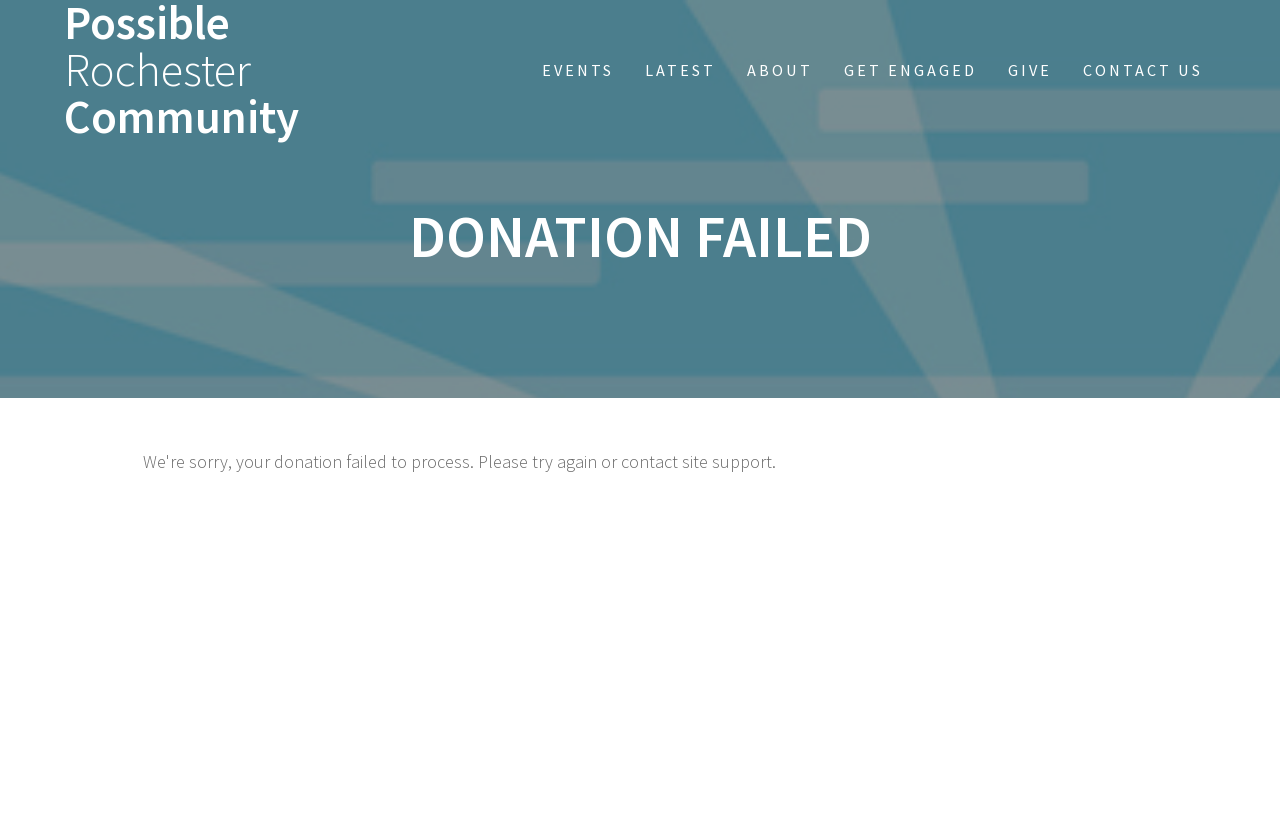How many navigation links are above the 'DONATION FAILED' heading?
Answer the question with as much detail as you can, using the image as a reference.

By examining the bounding box coordinates, I can see that the links 'Possible Rochester Community', 'EVENTS', 'LATEST', 'ABOUT', 'GET ENGAGED', and 'GIVE' are all above the 'DONATION FAILED' heading, which has a y1 coordinate of 0.247.